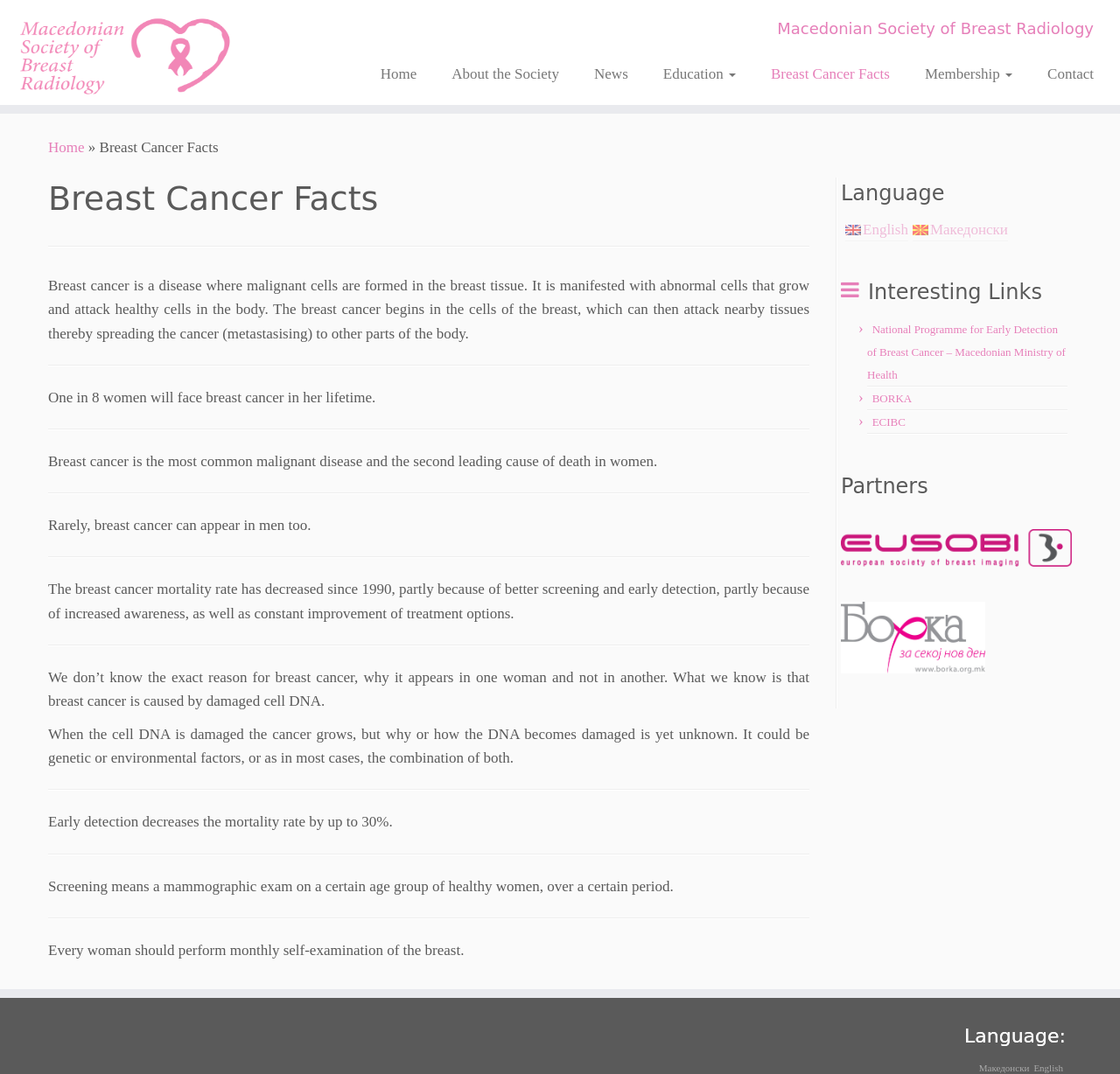Determine the bounding box coordinates of the clickable region to follow the instruction: "Visit the 'National Programme for Early Detection of Breast Cancer – Macedonian Ministry of Health' link".

[0.774, 0.3, 0.951, 0.355]